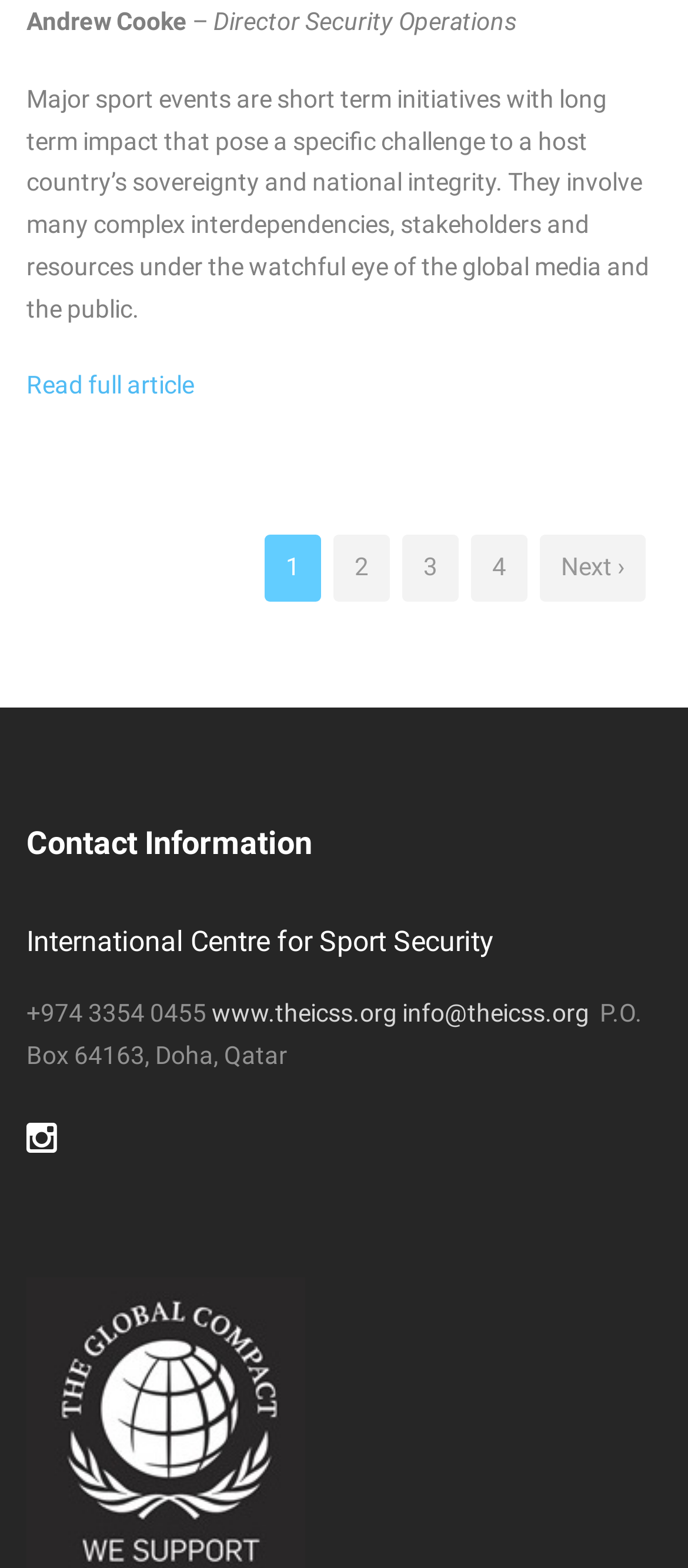What is the location of the International Centre for Sport Security?
Using the image as a reference, give a one-word or short phrase answer.

Doha, Qatar